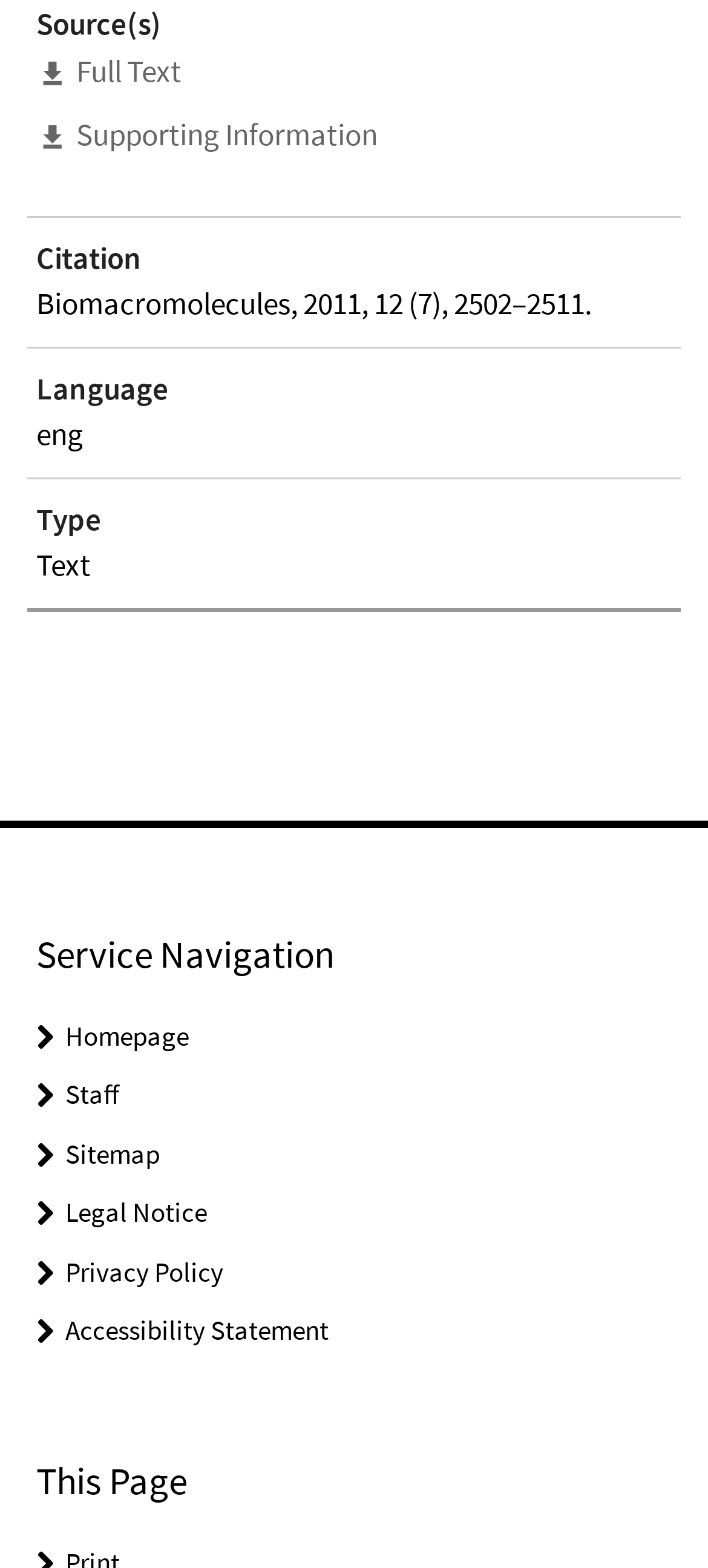Provide a brief response to the question using a single word or phrase: 
What is the title of the citation?

Biomacromolecules, 2011, 12 (7), 2502–2511.